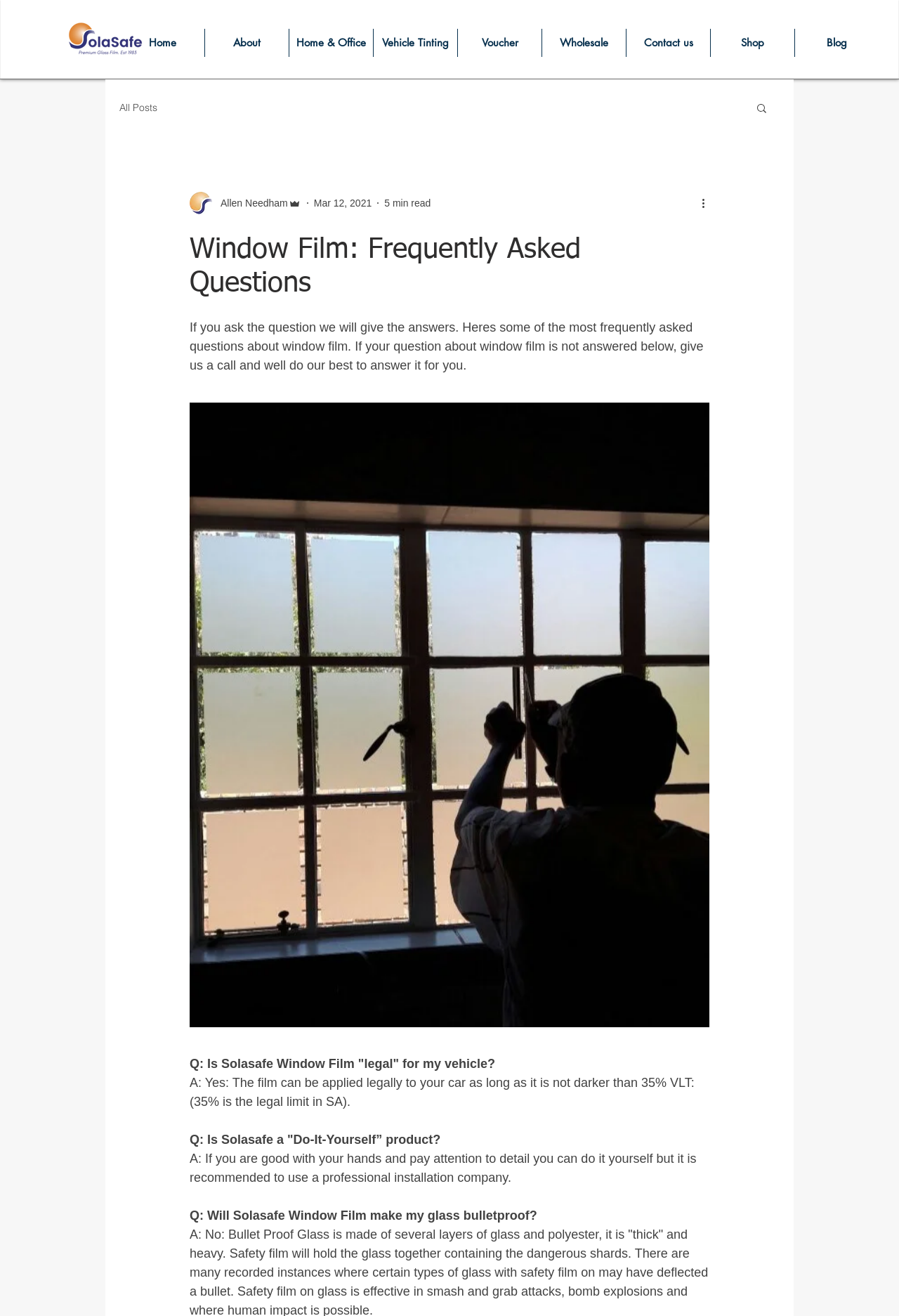Find the bounding box coordinates for the HTML element specified by: "Allen Needham".

[0.211, 0.146, 0.335, 0.163]